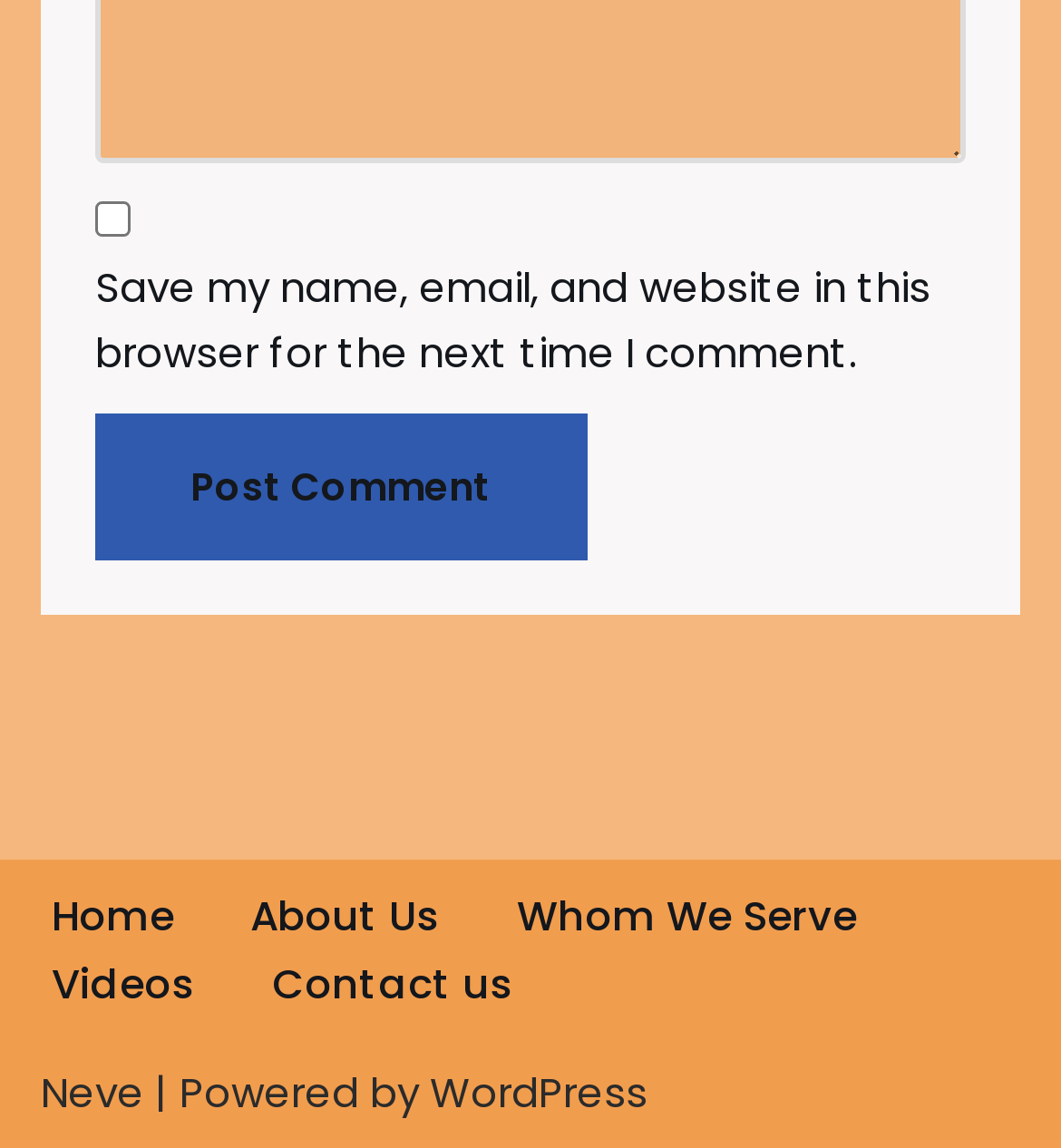Determine the bounding box coordinates for the clickable element to execute this instruction: "Visit the About Us page". Provide the coordinates as four float numbers between 0 and 1, i.e., [left, top, right, bottom].

[0.236, 0.768, 0.415, 0.827]